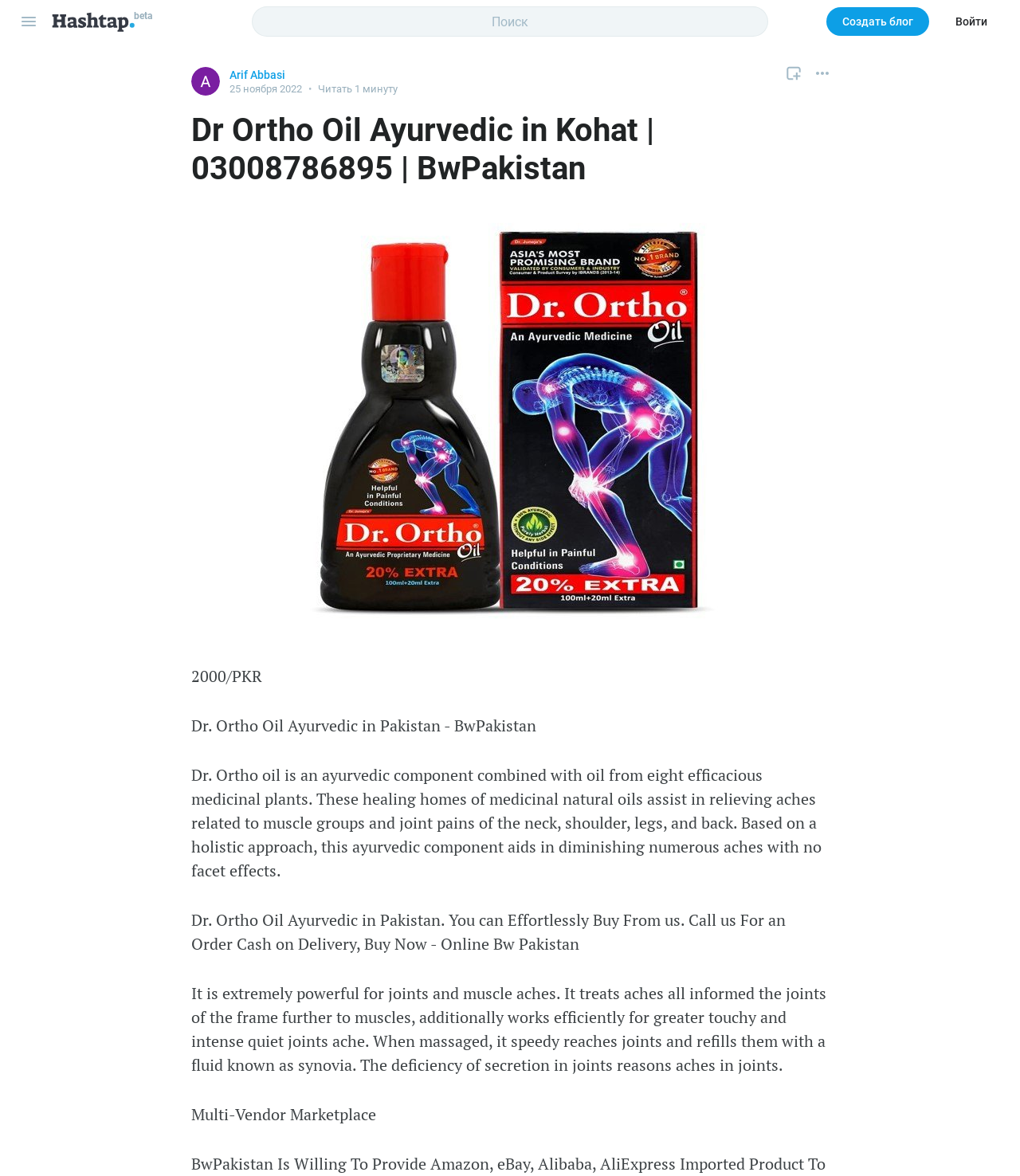Provide the bounding box coordinates of the UI element that matches the description: "Создать блог".

[0.81, 0.006, 0.911, 0.03]